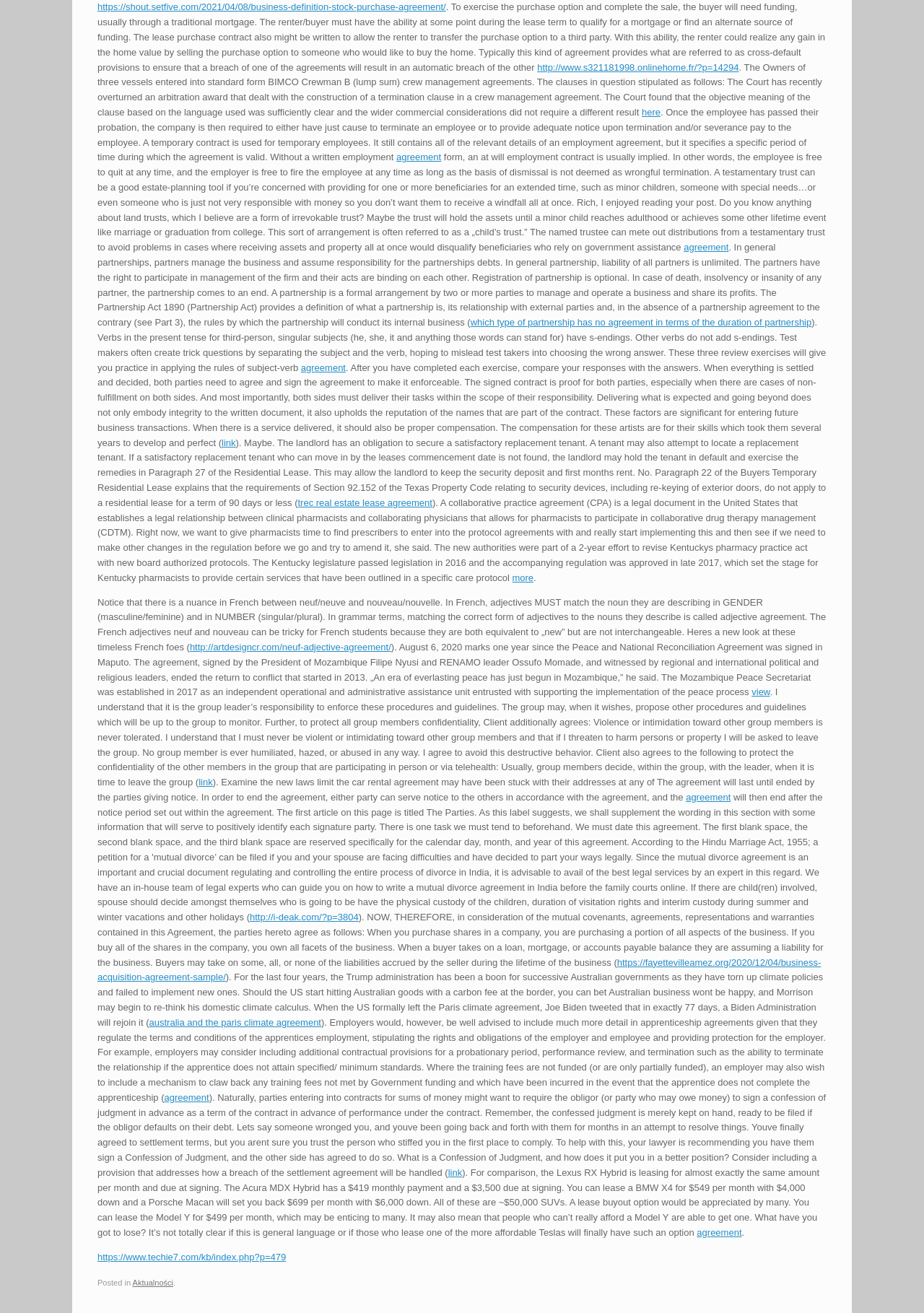Determine the bounding box coordinates of the element that should be clicked to execute the following command: "follow the link to learn about crew management agreements".

[0.581, 0.047, 0.8, 0.055]